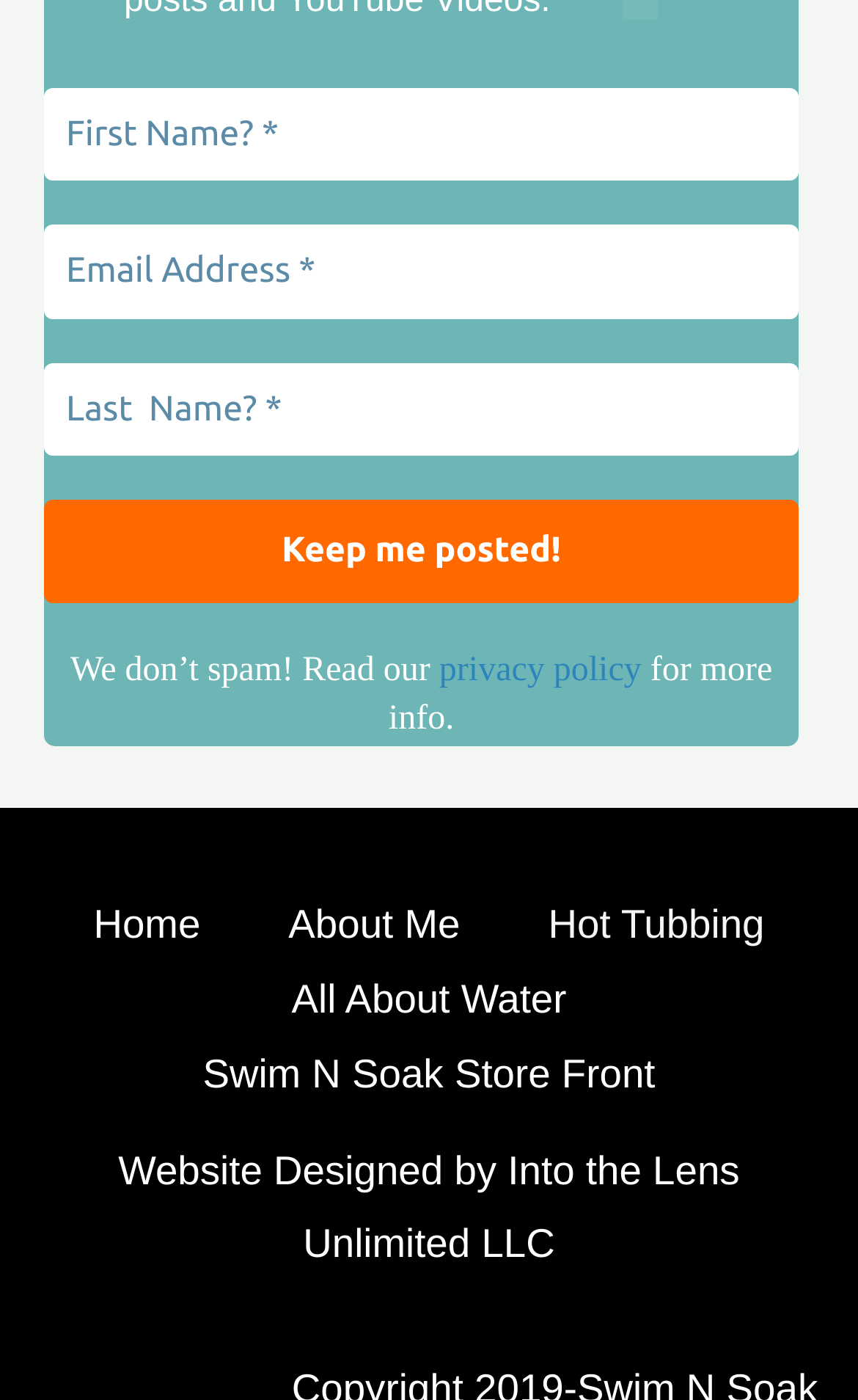Give a one-word or phrase response to the following question: What is the link text of the third navigation menu item?

Hot Tubbing